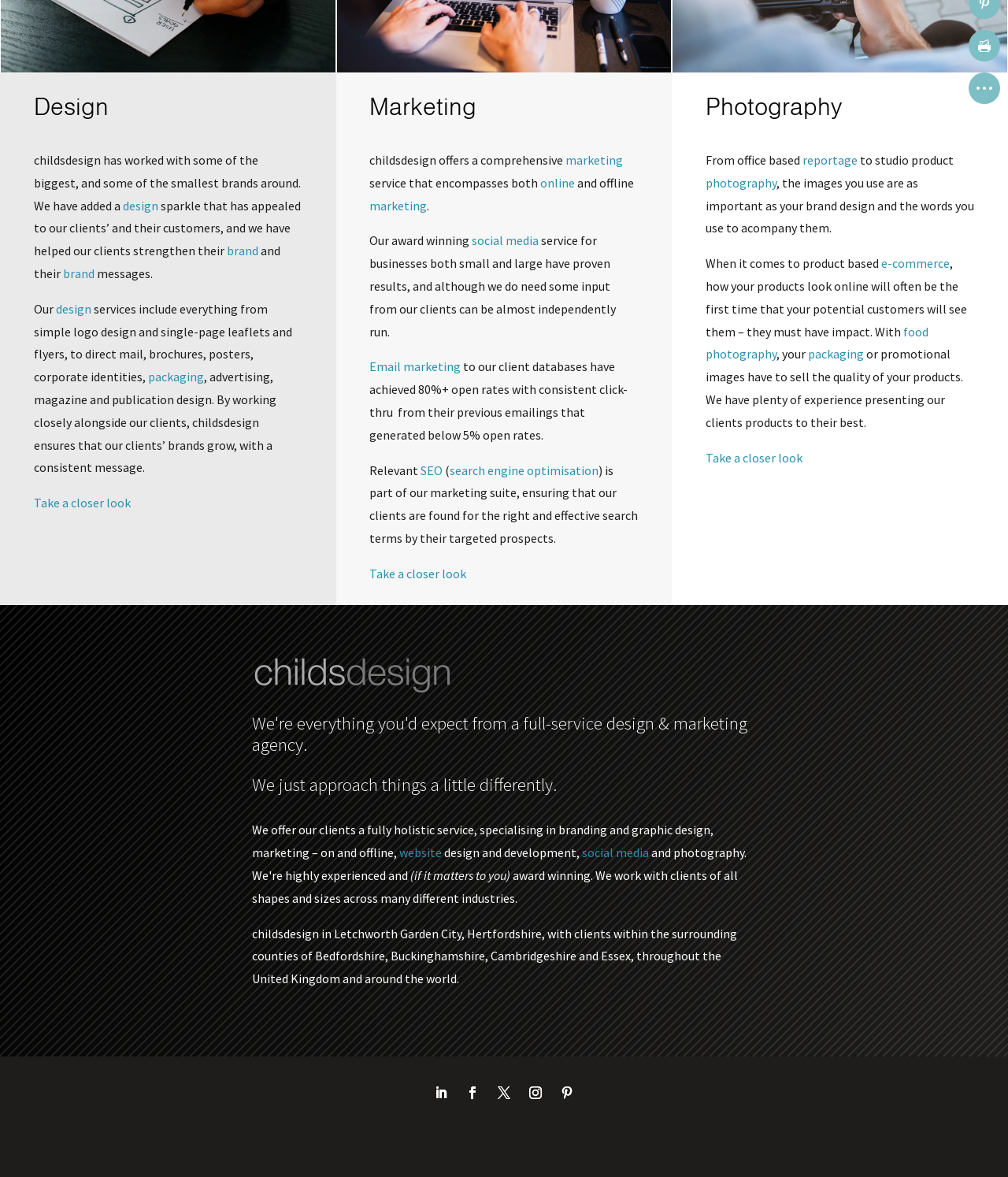Refer to the element description packaging and identify the corresponding bounding box in the screenshot. Format the coordinates as (top-left x, top-left y, bottom-right x, bottom-right y) with values in the range of 0 to 1.

[0.802, 0.294, 0.857, 0.308]